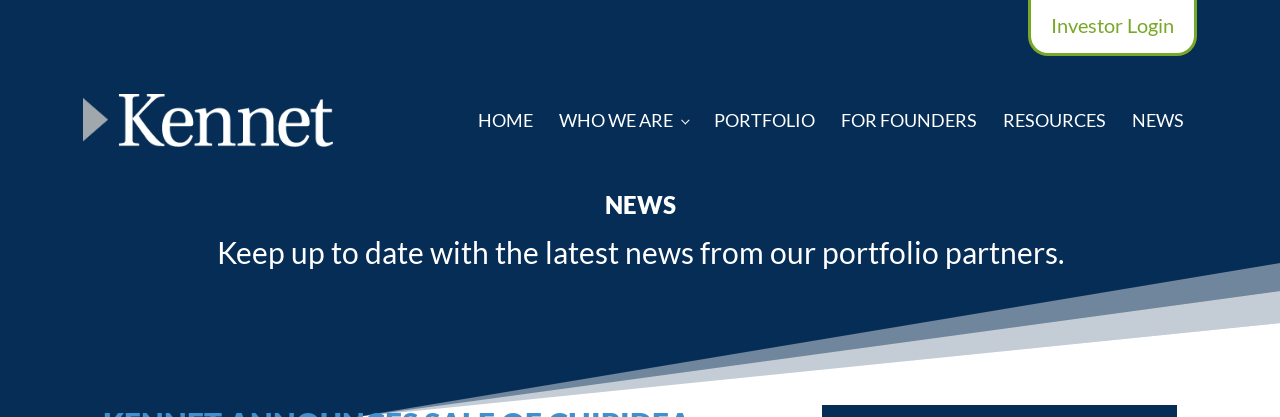Answer the following in one word or a short phrase: 
What is the purpose of the section?

To engage users